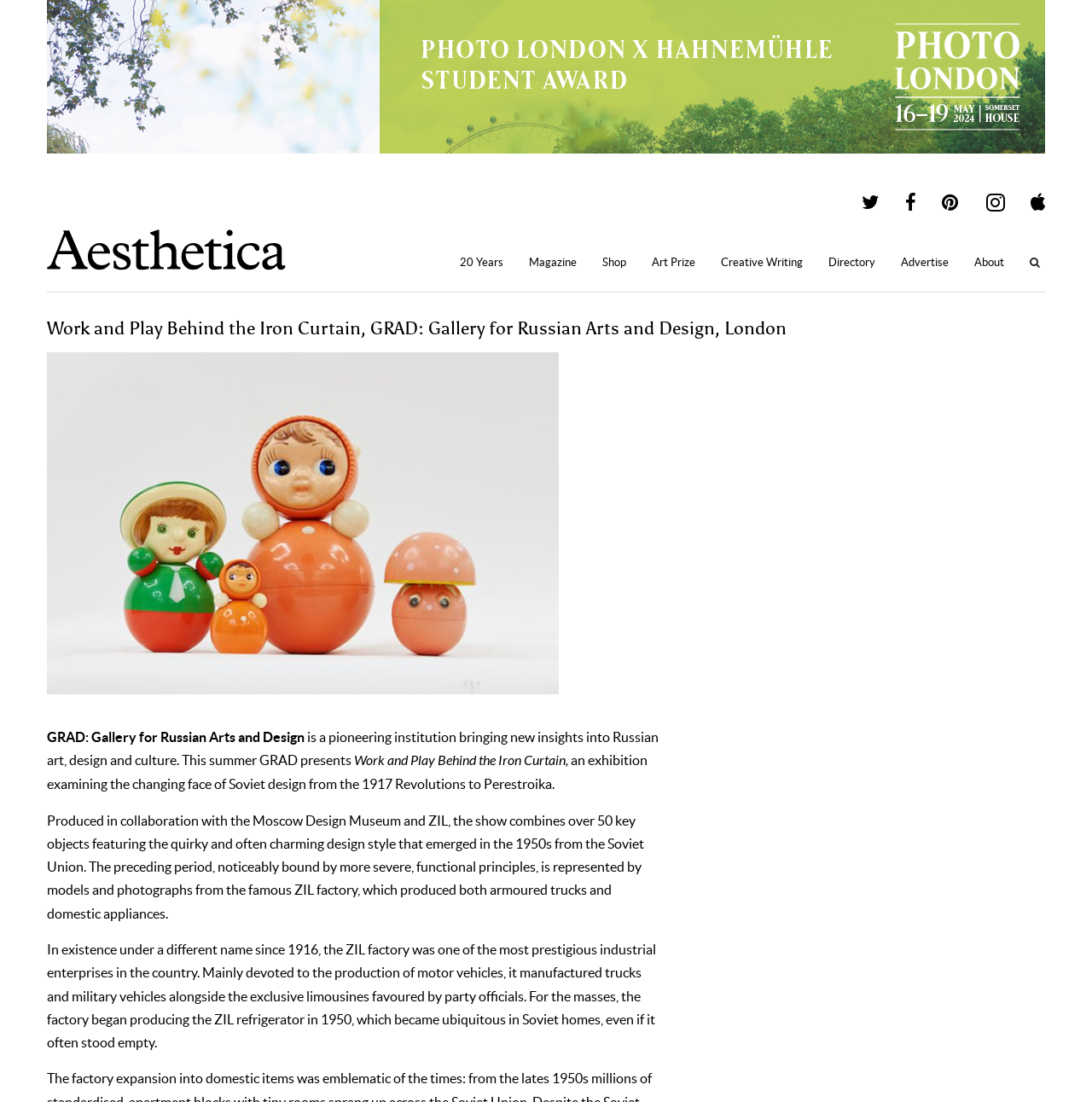Identify the bounding box coordinates for the UI element described as: "Art Prize".

[0.585, 0.225, 0.648, 0.253]